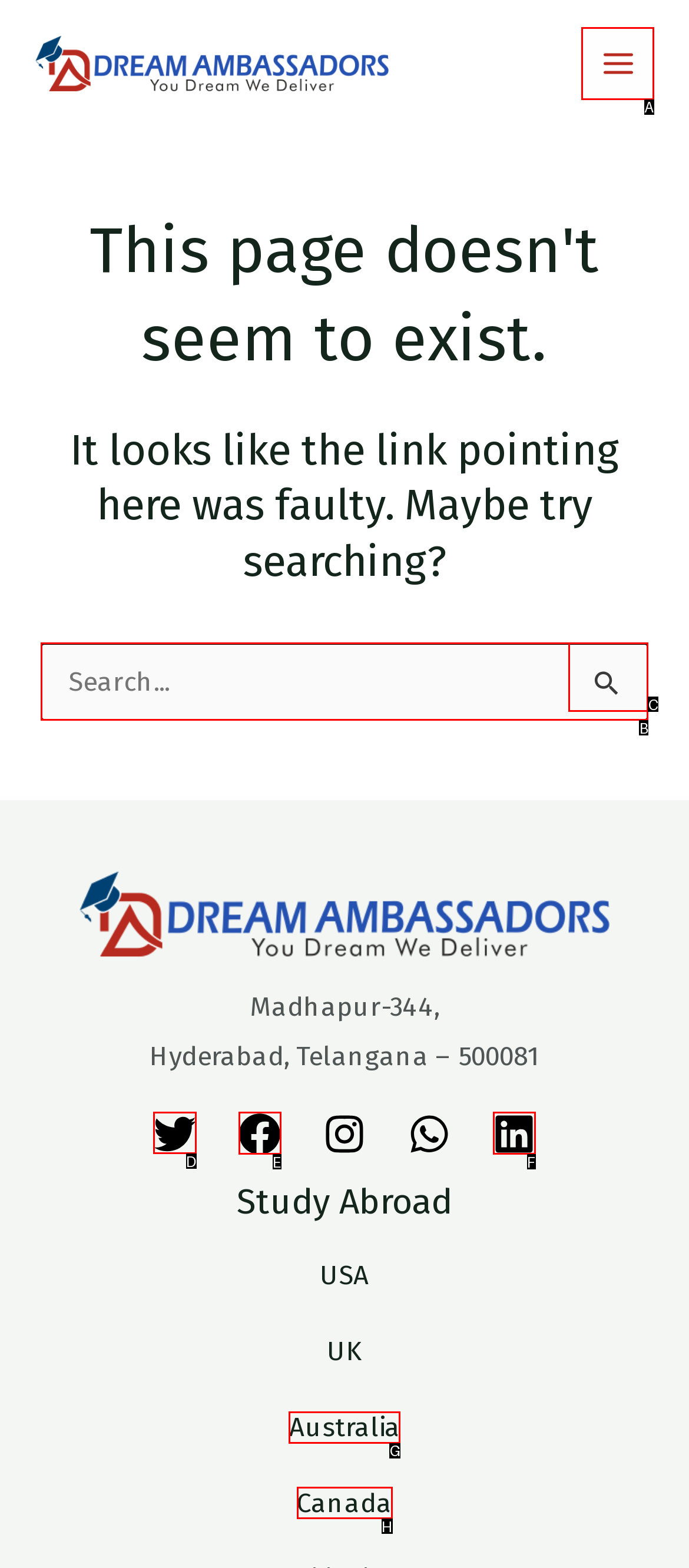Identify the letter of the UI element needed to carry out the task: Click the Twitter link
Reply with the letter of the chosen option.

D